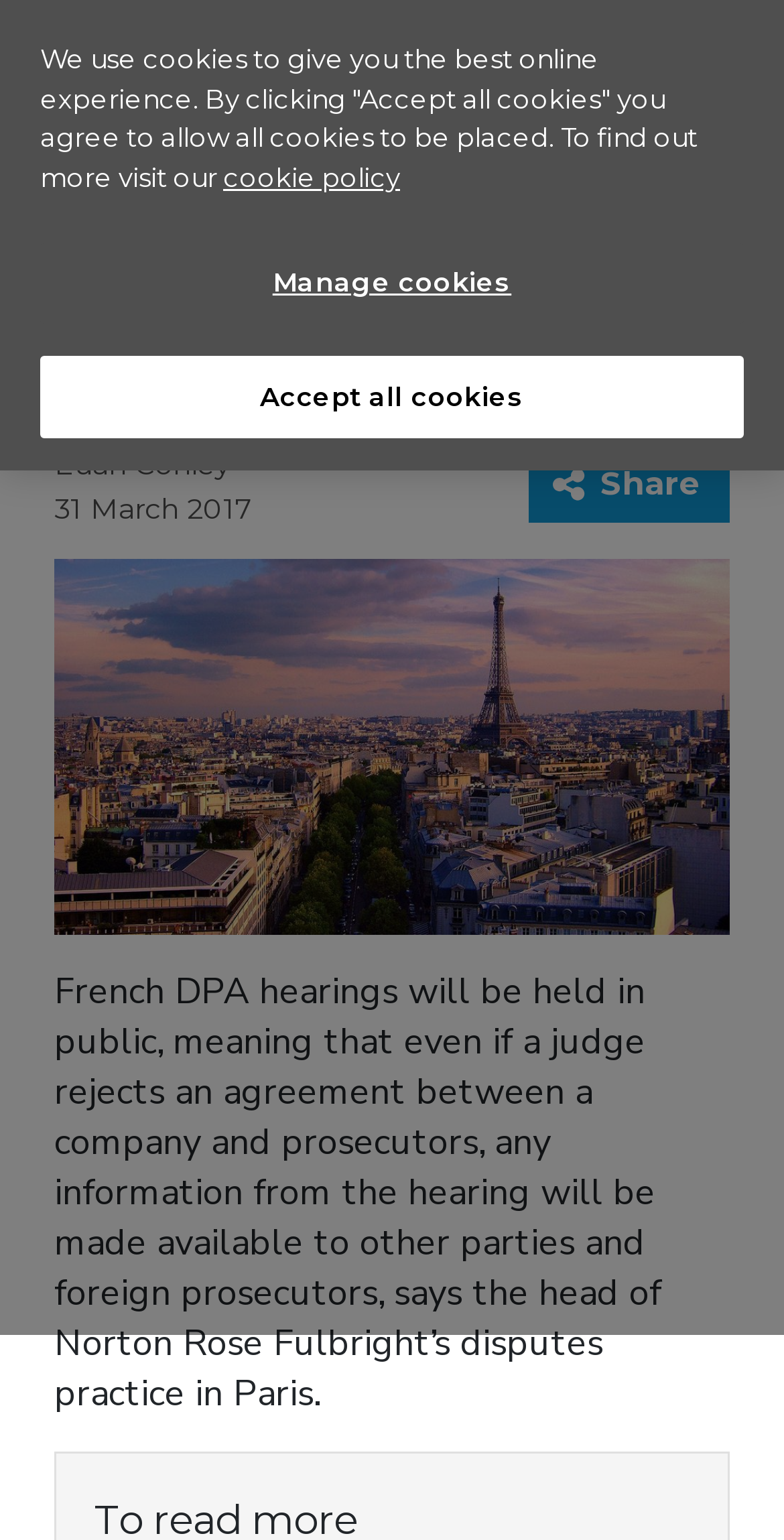Locate the bounding box coordinates of the clickable part needed for the task: "Read the news".

[0.237, 0.09, 0.324, 0.11]